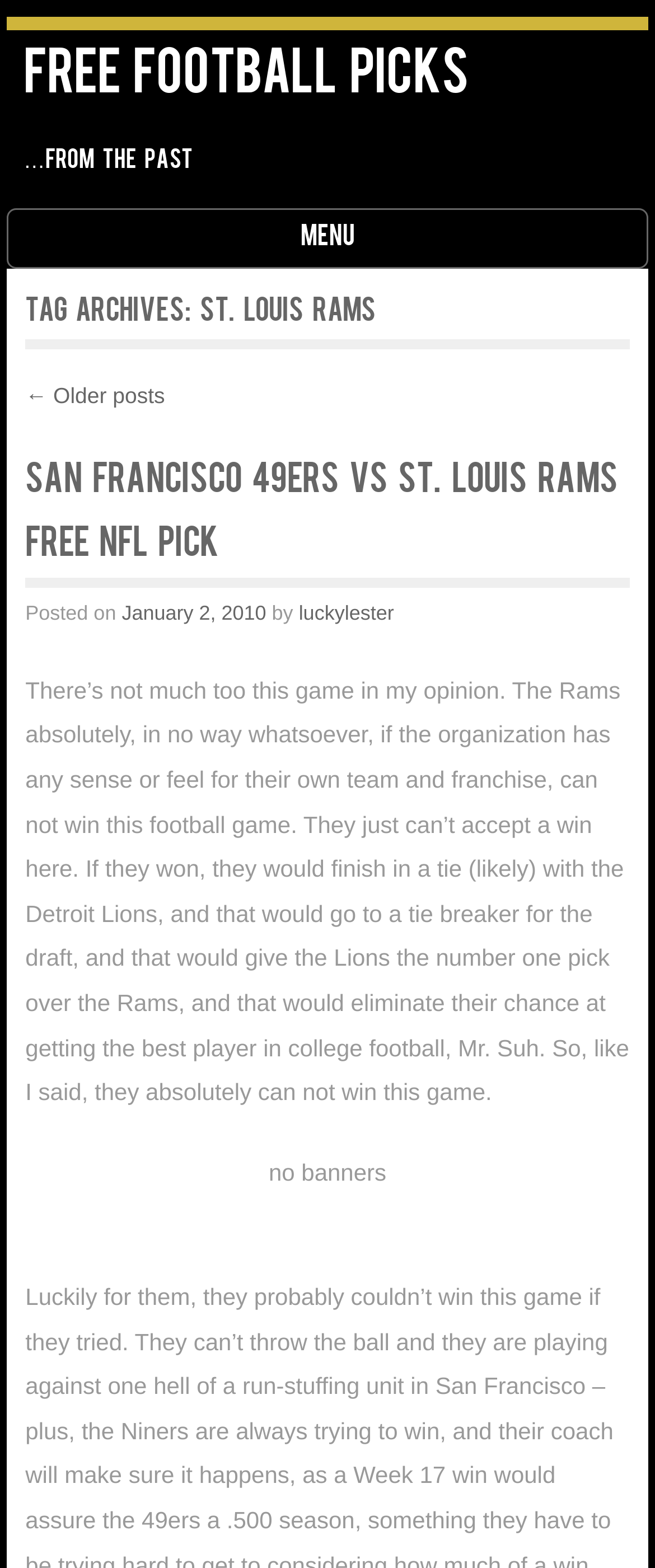Using the details from the image, please elaborate on the following question: What is the purpose of the Rams not winning the game according to the post?

The text 'They just can’t accept a win here. If they won, they would finish in a tie (likely) with the Detroit Lions, and that would go to a tie breaker for the draft, and that would give the Lions the number one pick over the Rams, and that would eliminate their chance at getting the best player in college football, Mr. Suh.' suggests that the Rams not winning the game is to get the best player in college football, Mr. Suh.